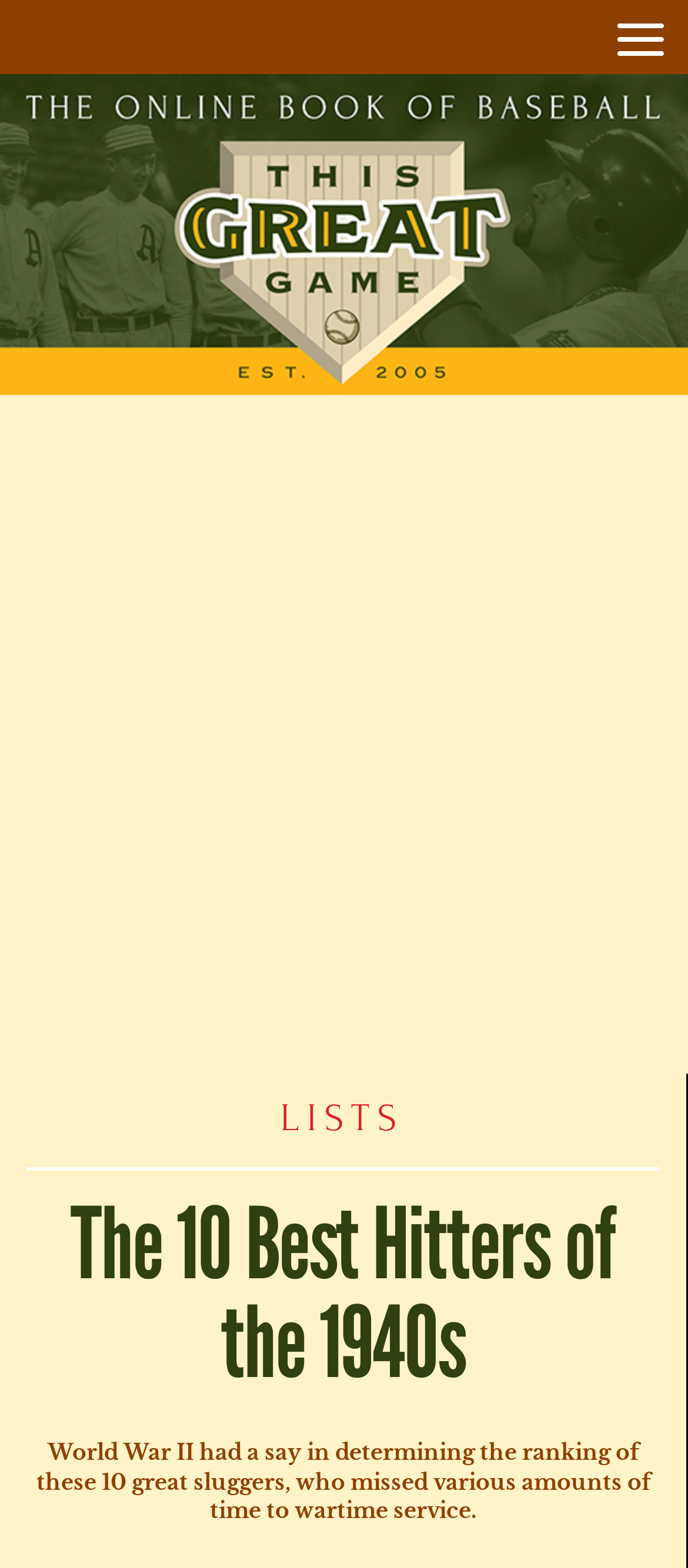What event affected the ranking of these hitters? Refer to the image and provide a one-word or short phrase answer.

World War II